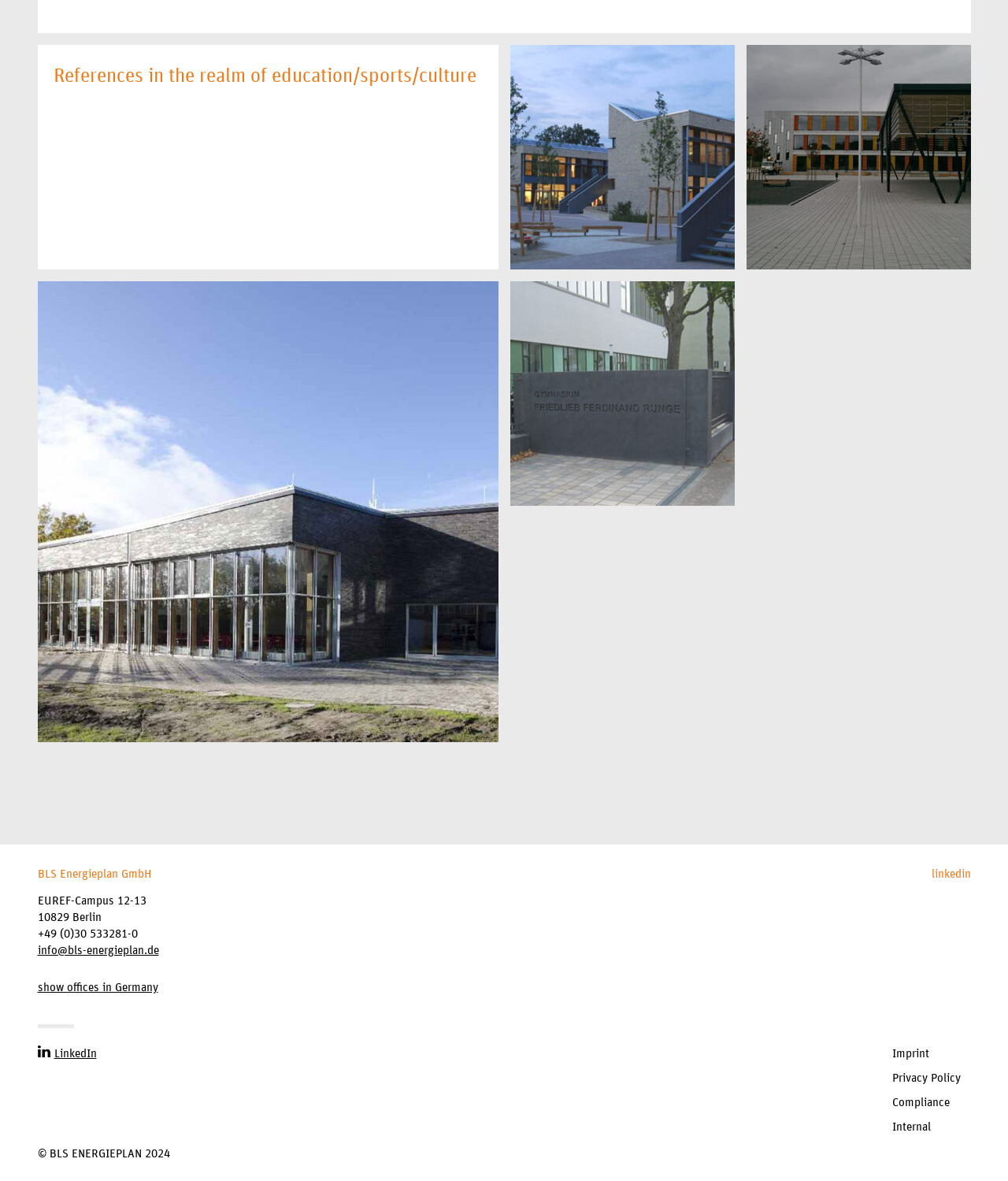What is the name of the school in Hohen Neuendorf?
Answer with a single word or phrase by referring to the visual content.

Plus energy school